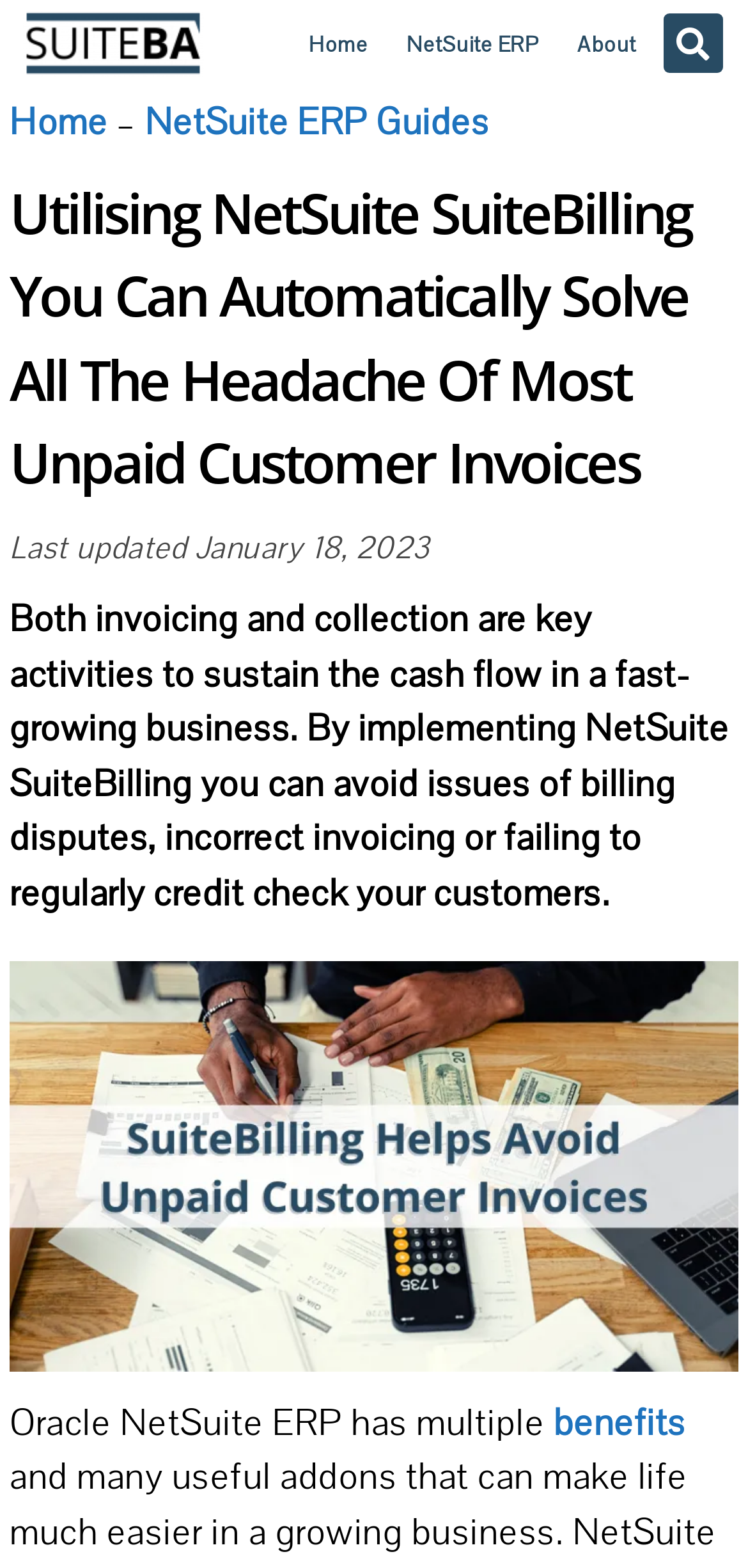Please determine the bounding box coordinates of the section I need to click to accomplish this instruction: "Access developer resources".

None